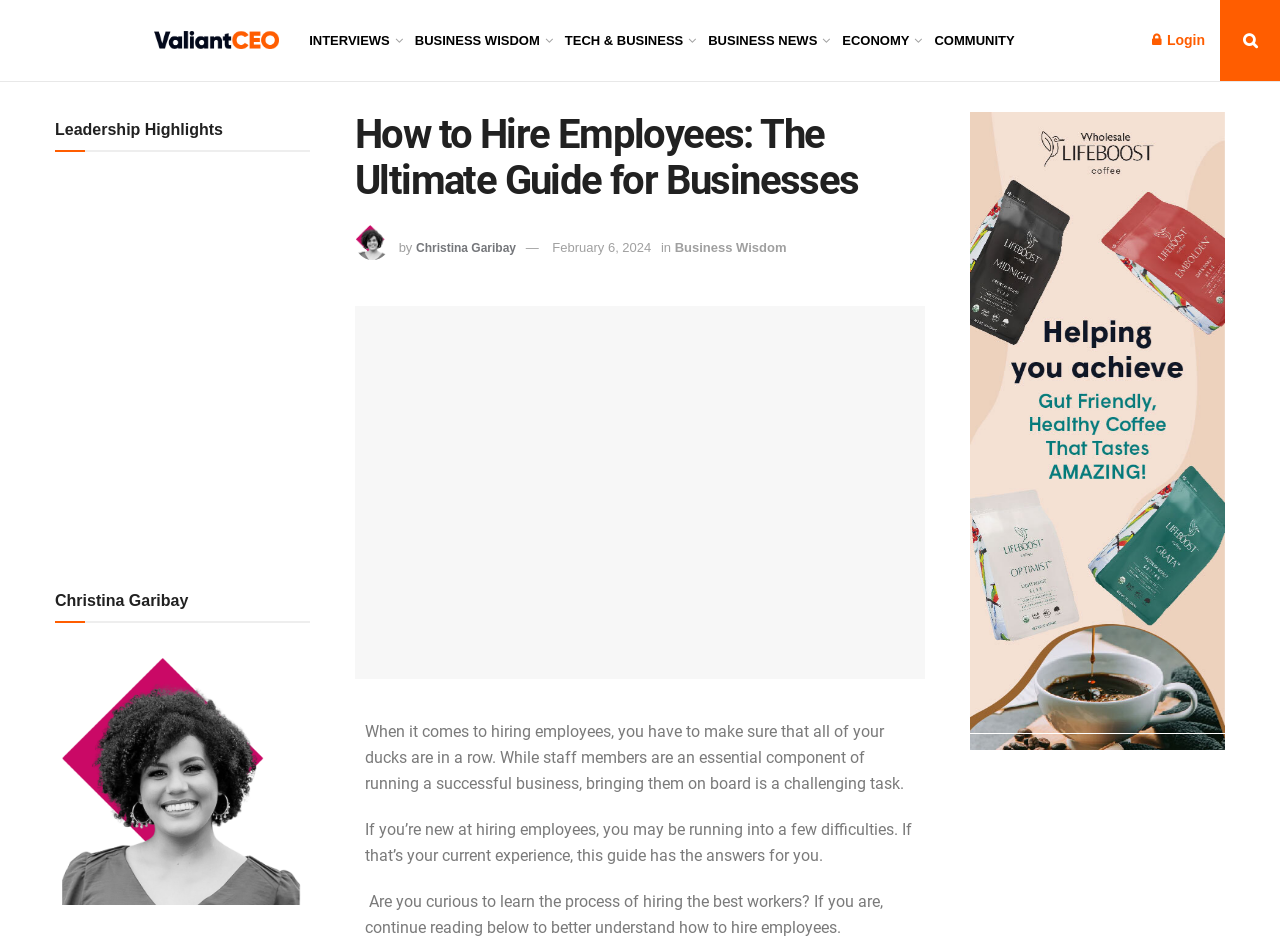Locate the bounding box of the UI element described by: "Christina Garibay" in the given webpage screenshot.

[0.325, 0.256, 0.403, 0.271]